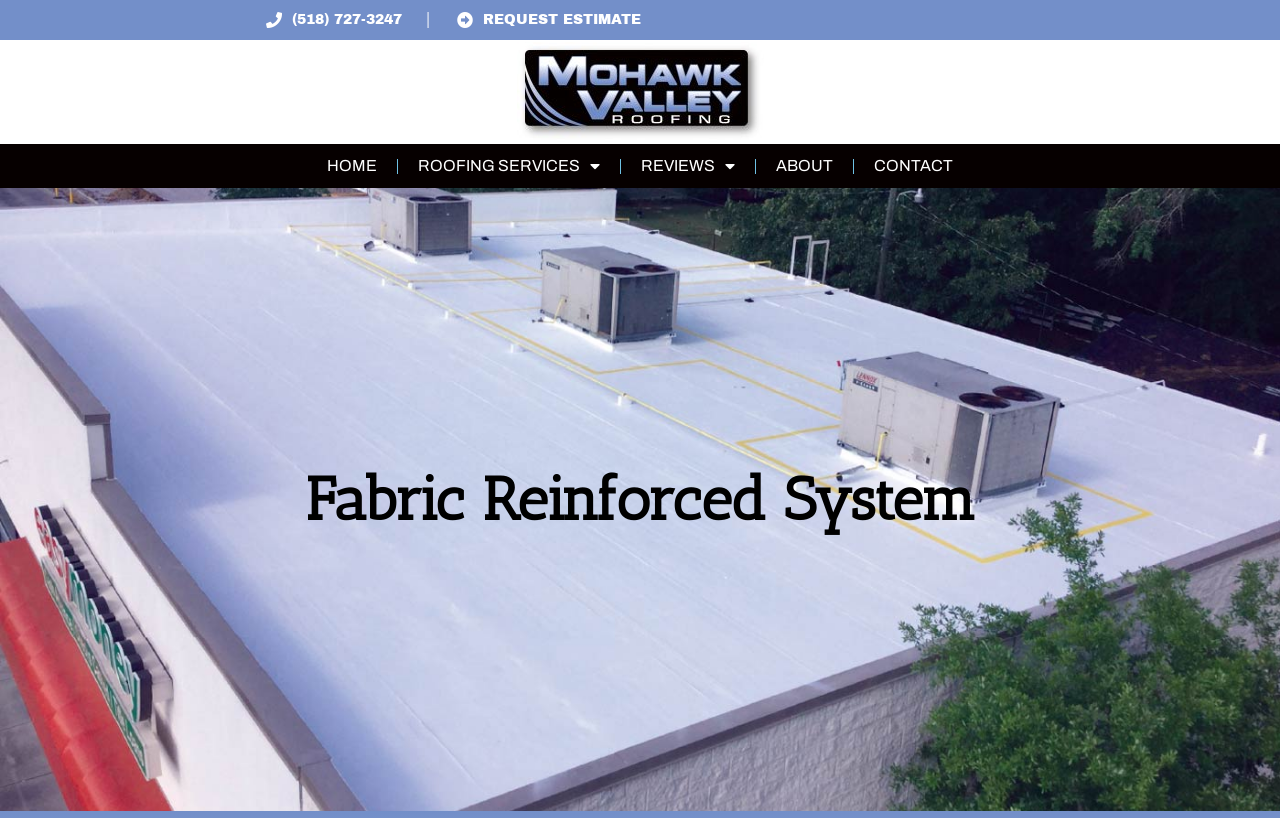Could you determine the bounding box coordinates of the clickable element to complete the instruction: "Call the phone number"? Provide the coordinates as four float numbers between 0 and 1, i.e., [left, top, right, bottom].

[0.205, 0.015, 0.314, 0.034]